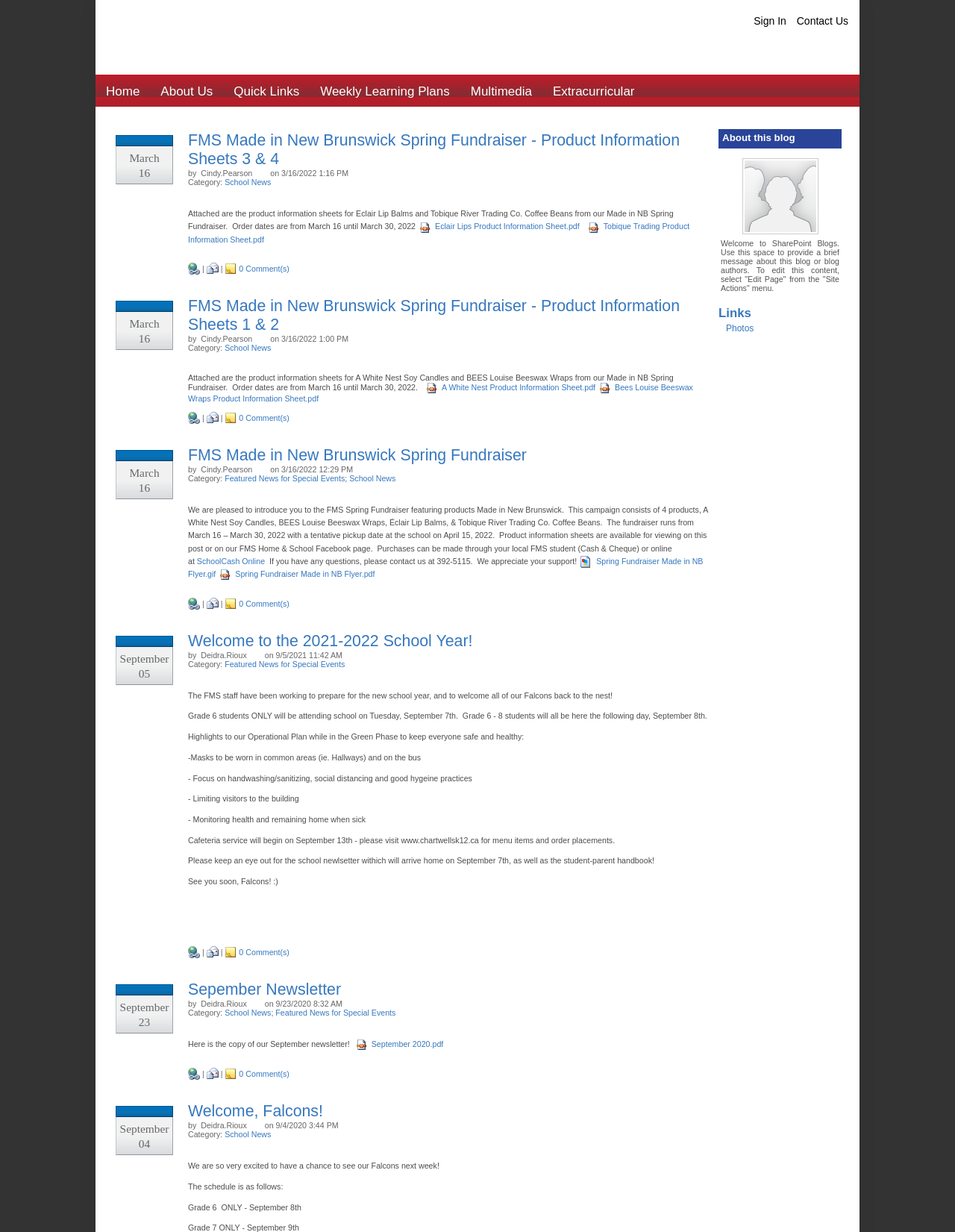Respond with a single word or phrase to the following question: What is the date of the first news post?

March 16